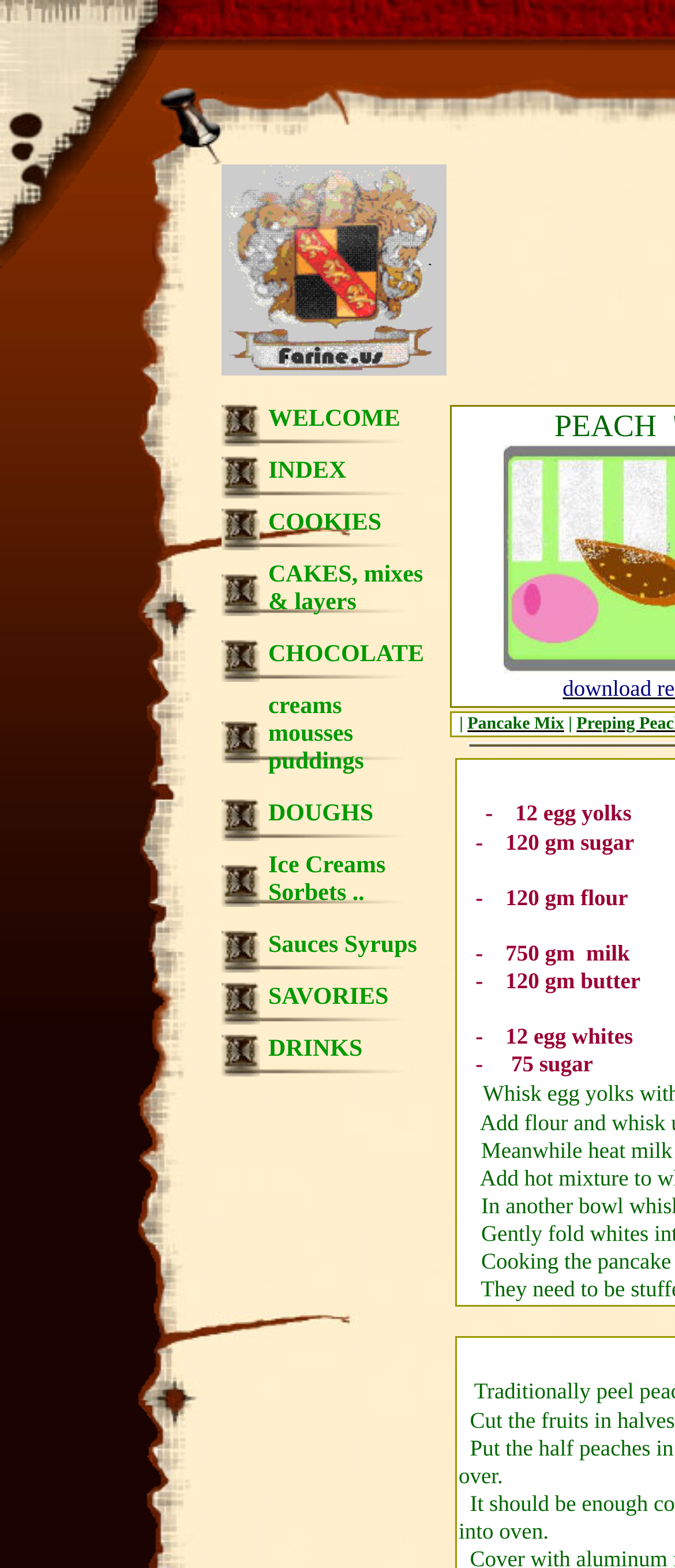Please identify the bounding box coordinates of the clickable element to fulfill the following instruction: "click the CHOCOLATE link". The coordinates should be four float numbers between 0 and 1, i.e., [left, top, right, bottom].

[0.328, 0.403, 0.638, 0.436]